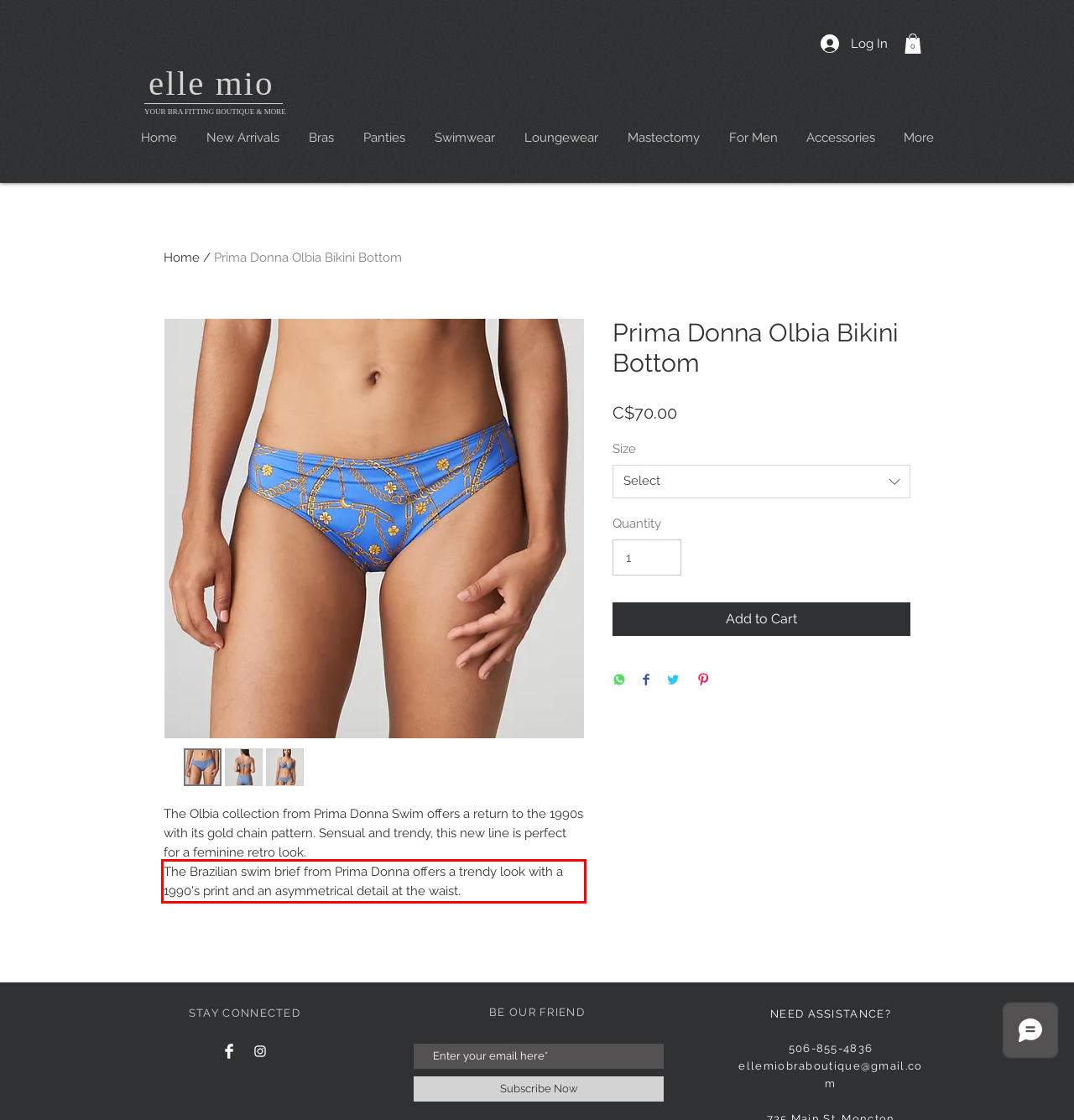Please extract the text content within the red bounding box on the webpage screenshot using OCR.

The Brazilian swim brief from Prima Donna offers a trendy look with a 1990's print and an asymmetrical detail at the waist.